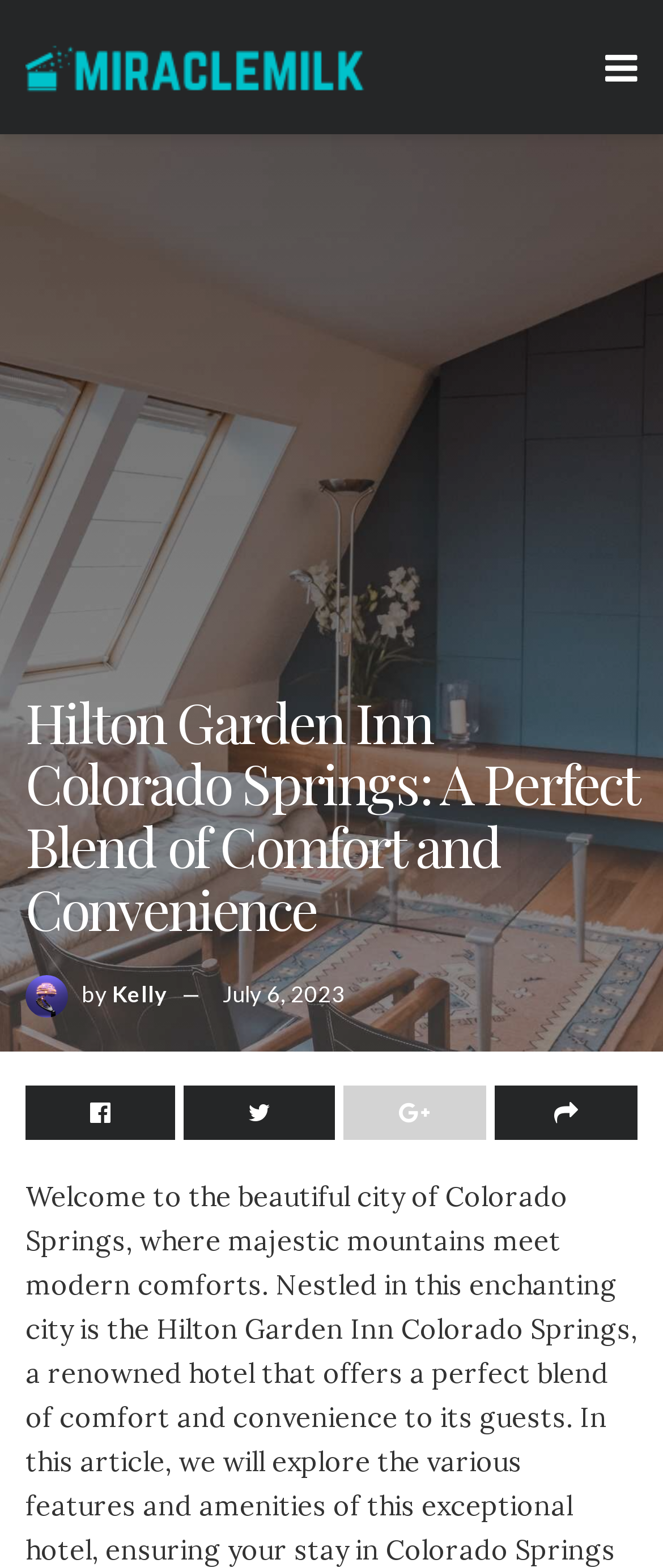What is the name of the hotel?
Examine the image closely and answer the question with as much detail as possible.

The name of the hotel can be found in the main heading of the webpage, which is 'Hilton Garden Inn Colorado Springs: A Perfect Blend of Comfort and Convenience'.